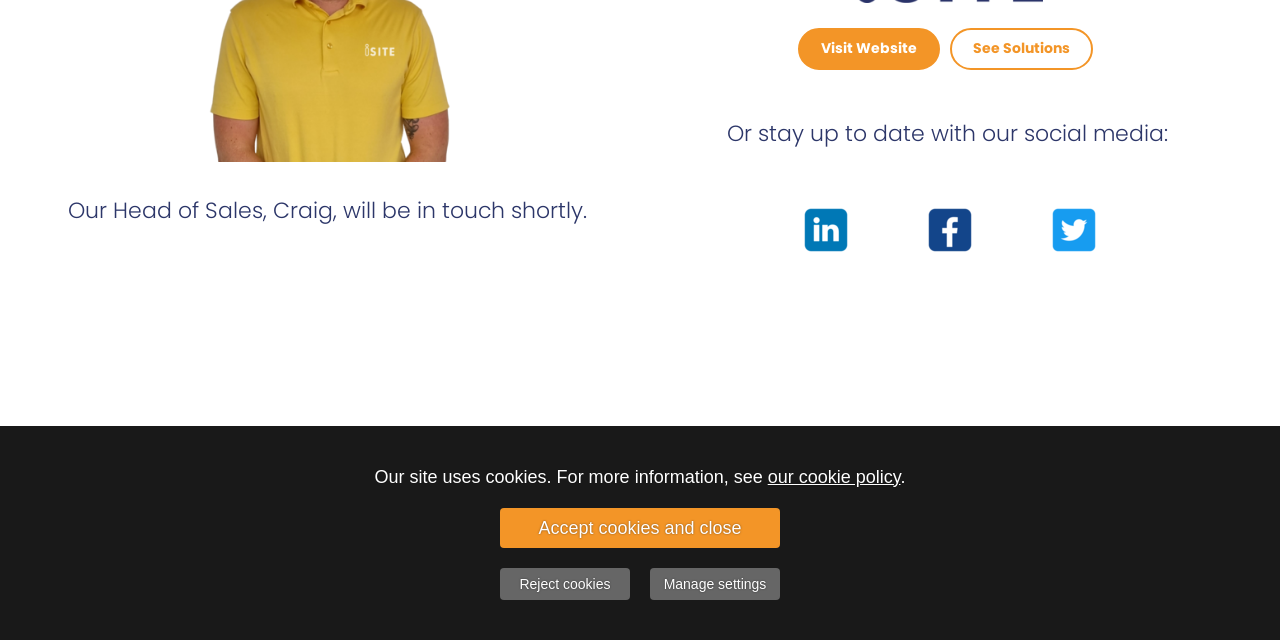Determine the bounding box coordinates for the UI element with the following description: "See Solutions". The coordinates should be four float numbers between 0 and 1, represented as [left, top, right, bottom].

[0.742, 0.044, 0.854, 0.109]